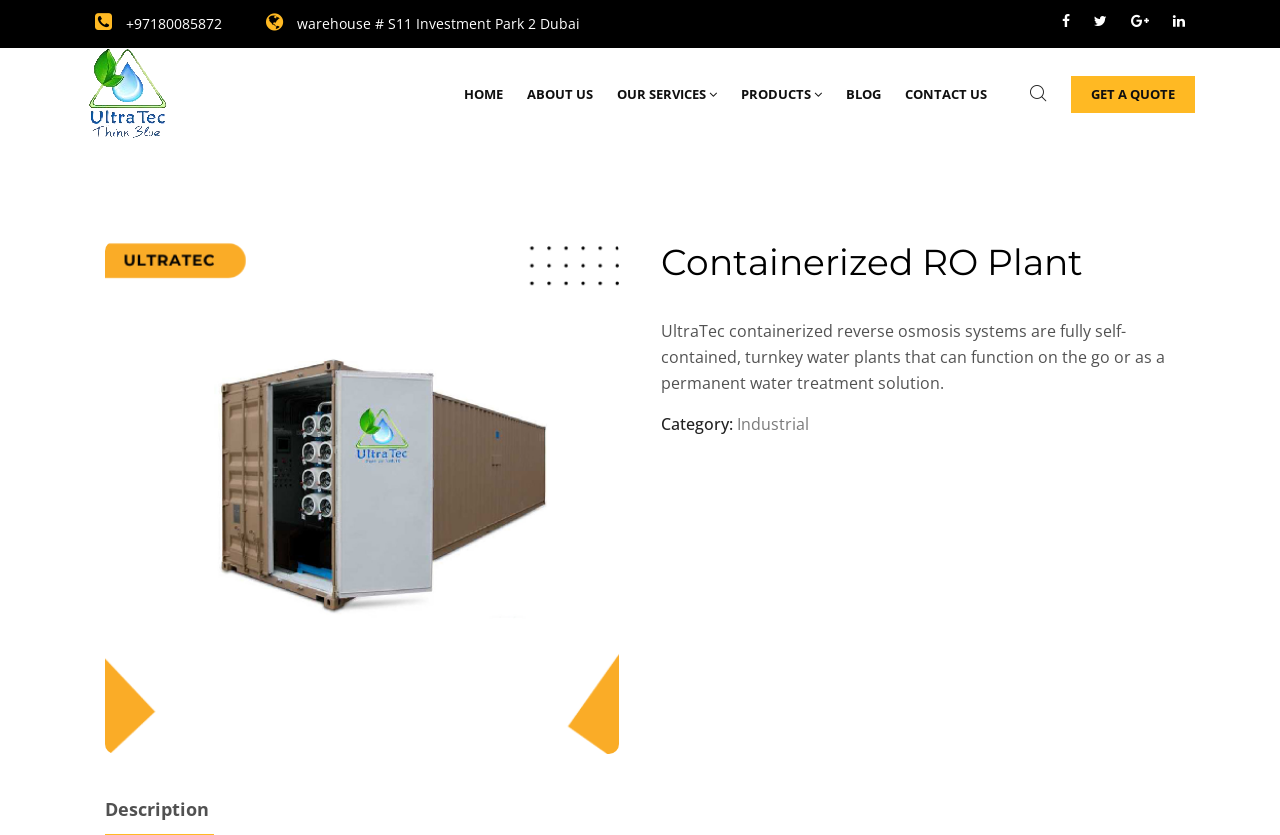Locate the bounding box coordinates of the area that needs to be clicked to fulfill the following instruction: "Learn about the company". The coordinates should be in the format of four float numbers between 0 and 1, namely [left, top, right, bottom].

[0.407, 0.066, 0.477, 0.16]